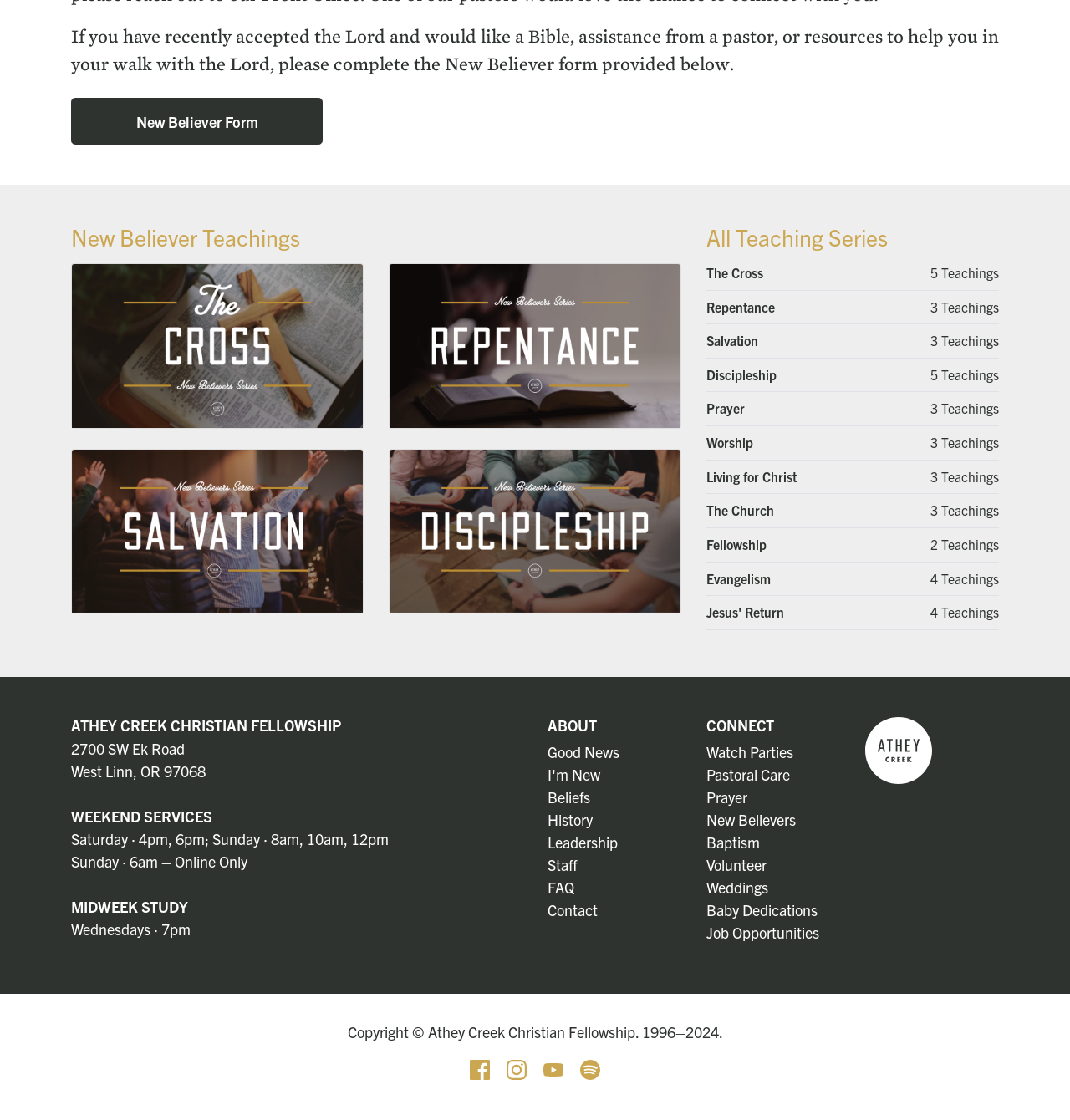Identify the bounding box coordinates for the element you need to click to achieve the following task: "Visit Athey Creek Christian Fellowship on Facebook". Provide the bounding box coordinates as four float numbers between 0 and 1, in the form [left, top, right, bottom].

[0.439, 0.944, 0.461, 0.962]